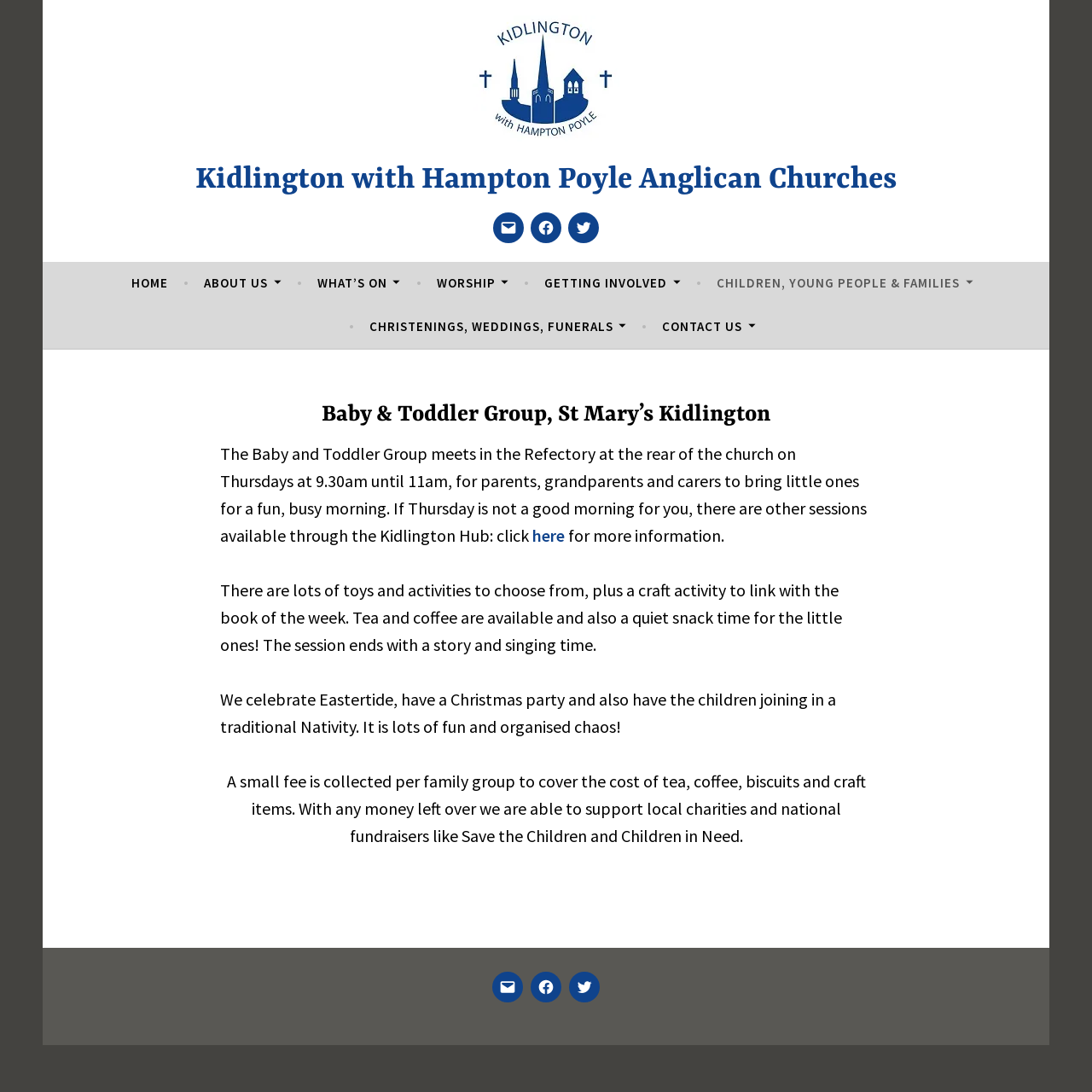Determine the bounding box coordinates of the section I need to click to execute the following instruction: "Check the Twitter page". Provide the coordinates as four float numbers between 0 and 1, i.e., [left, top, right, bottom].

[0.527, 0.201, 0.542, 0.217]